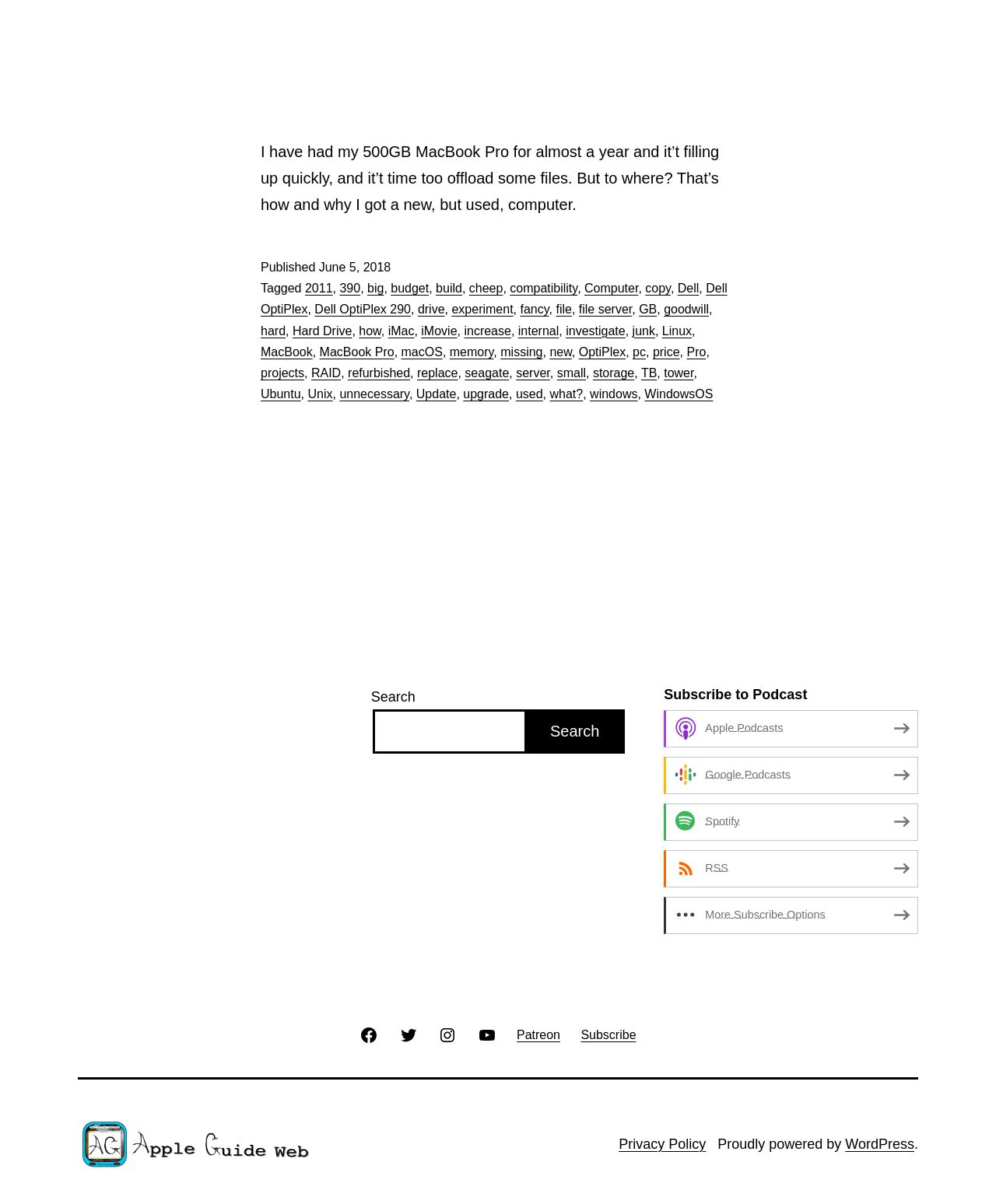Respond to the following question with a brief word or phrase:
What is the category of the article?

Series